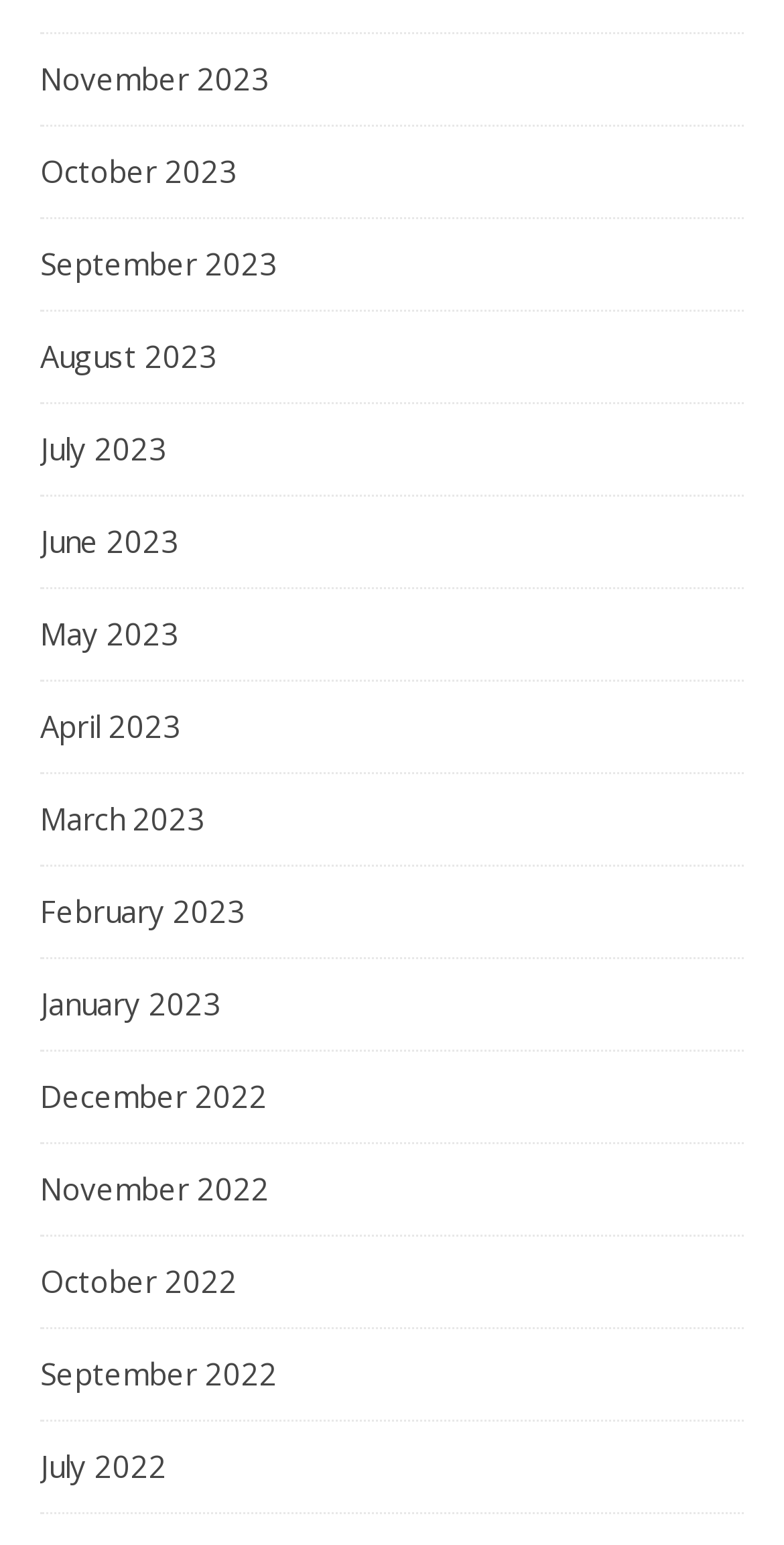Indicate the bounding box coordinates of the element that needs to be clicked to satisfy the following instruction: "View November 2023". The coordinates should be four float numbers between 0 and 1, i.e., [left, top, right, bottom].

[0.051, 0.022, 0.344, 0.081]